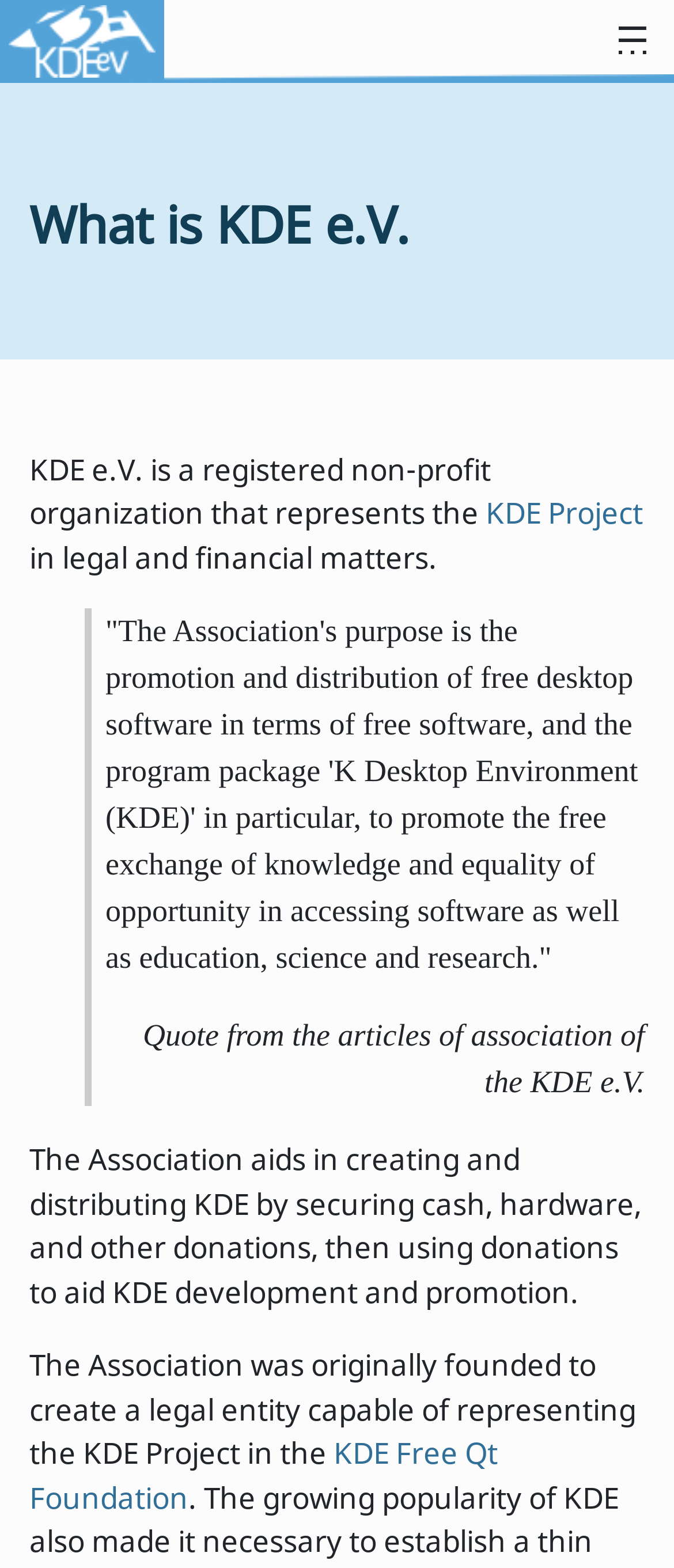Refer to the screenshot and give an in-depth answer to this question: What is the purpose of KDE e.V.?

According to the webpage, KDE e.V. is a registered non-profit organization that represents the KDE Project in legal and financial matters. The Association's purpose is the promotion and distribution of free desktop software, as stated in the quote from the articles of association of the KDE e.V.